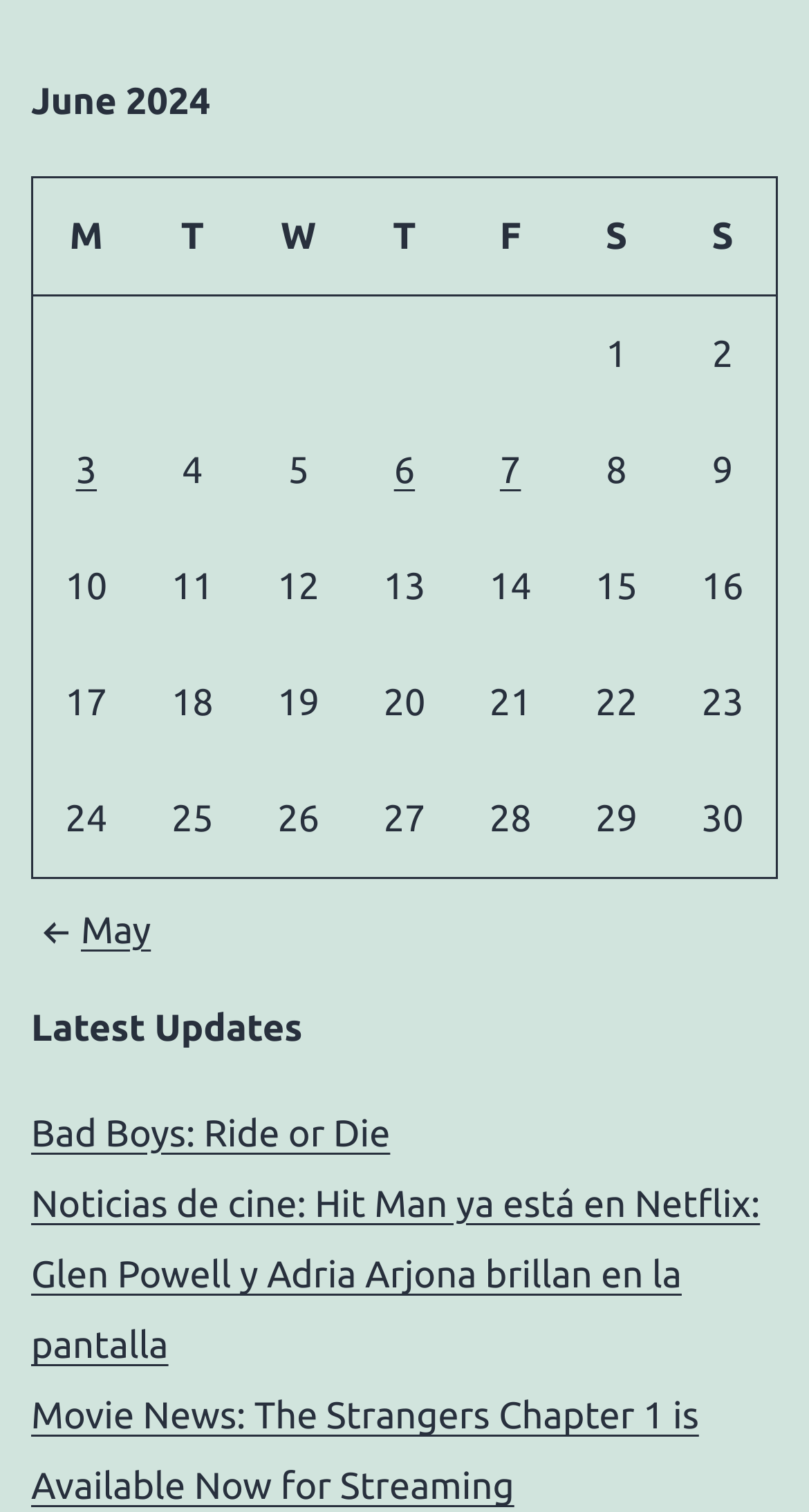Please analyze the image and provide a thorough answer to the question:
What is the vertical position of the 'Previous and next months' navigation?

The 'Previous and next months' navigation has a y1 coordinate of 0.595, which is below the table with a y2 coordinate of 0.581.